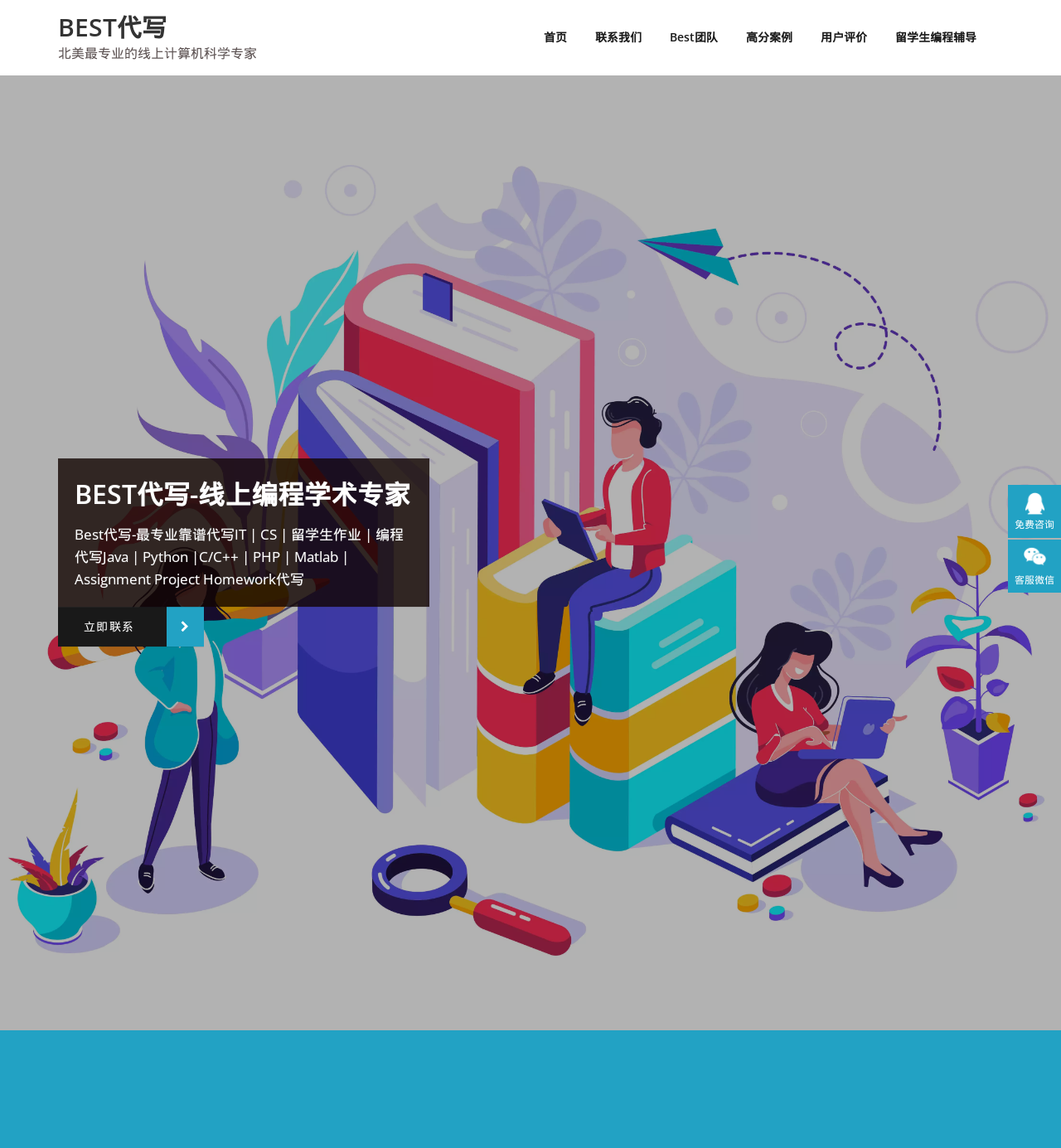Provide a brief response to the question below using one word or phrase:
What is the text above the '立即联系' button?

Best代写-线上编程学术专家